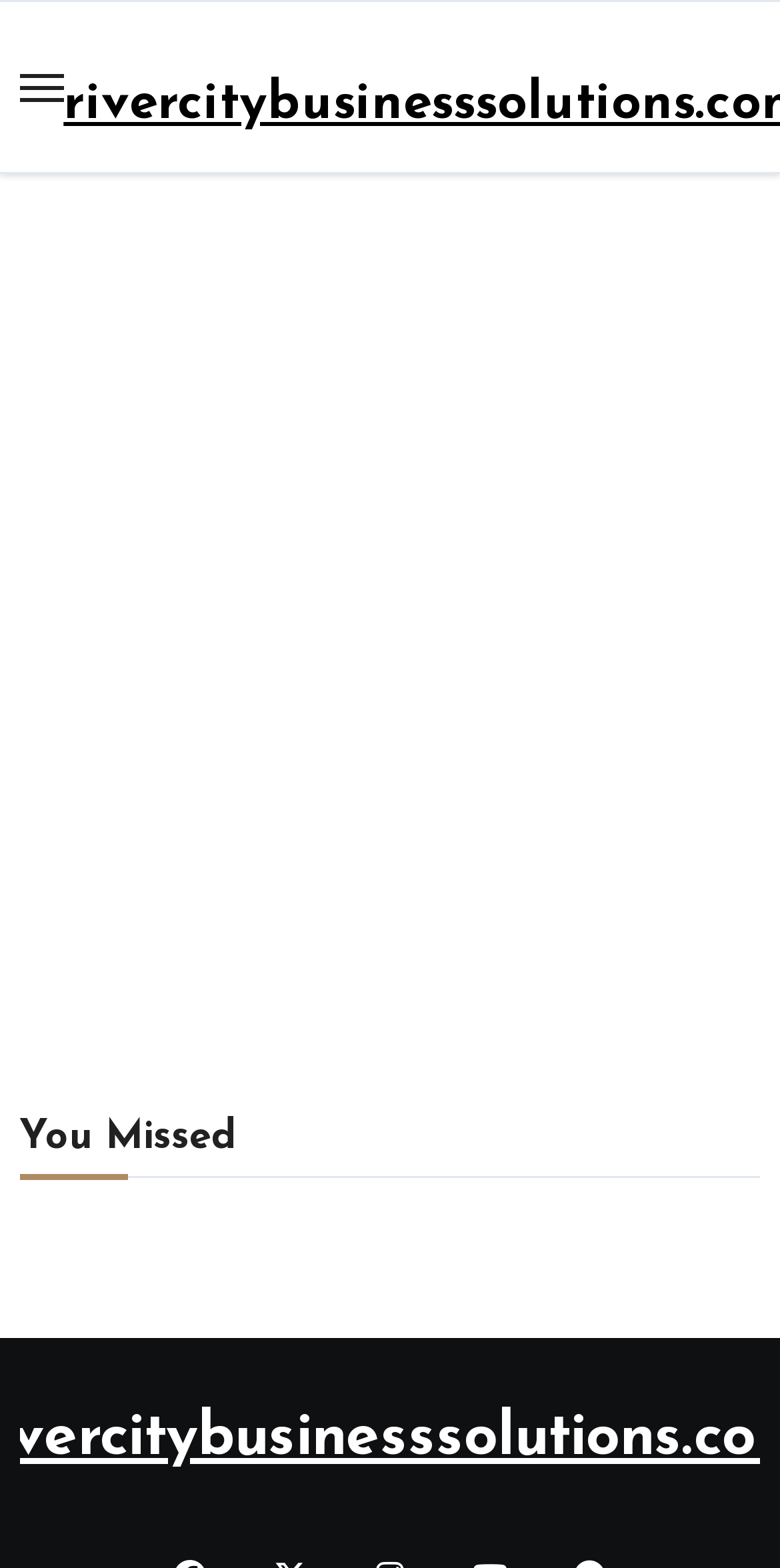Given the description "aria-label="Advertisement" name="aswift_1" title="Advertisement"", provide the bounding box coordinates of the corresponding UI element.

[0.0, 0.161, 1.0, 0.575]